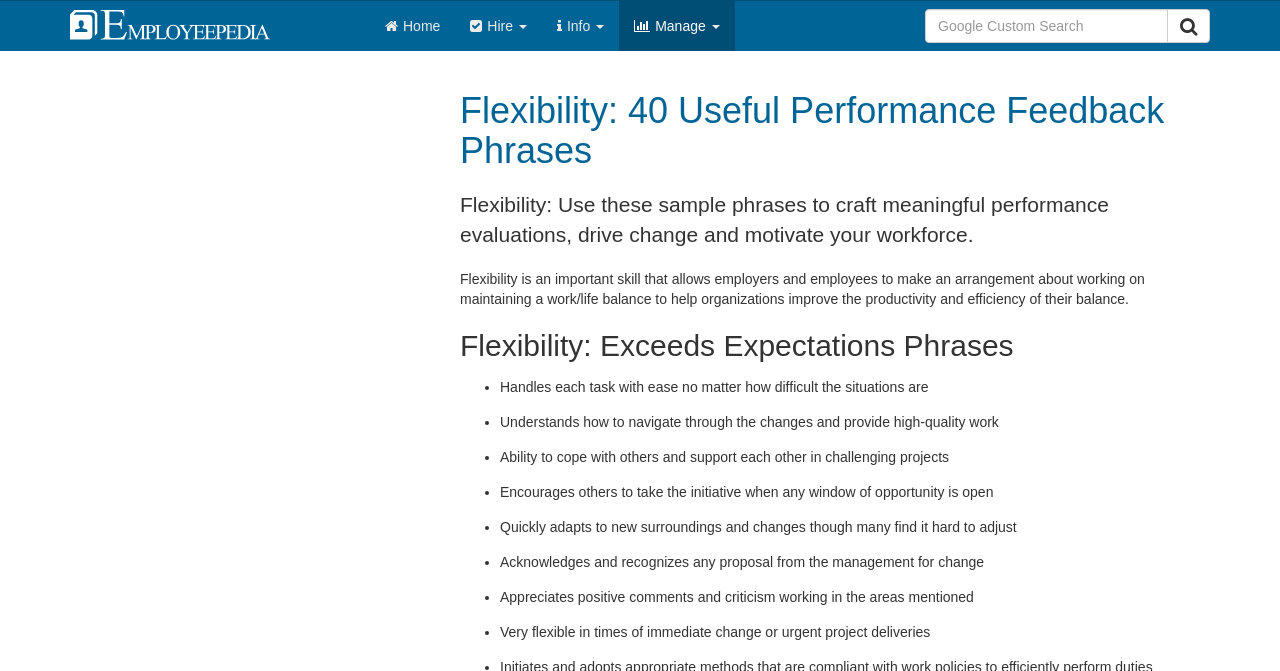What is the first phrase for flexibility exceeding expectations?
By examining the image, provide a one-word or phrase answer.

Handles each task with ease